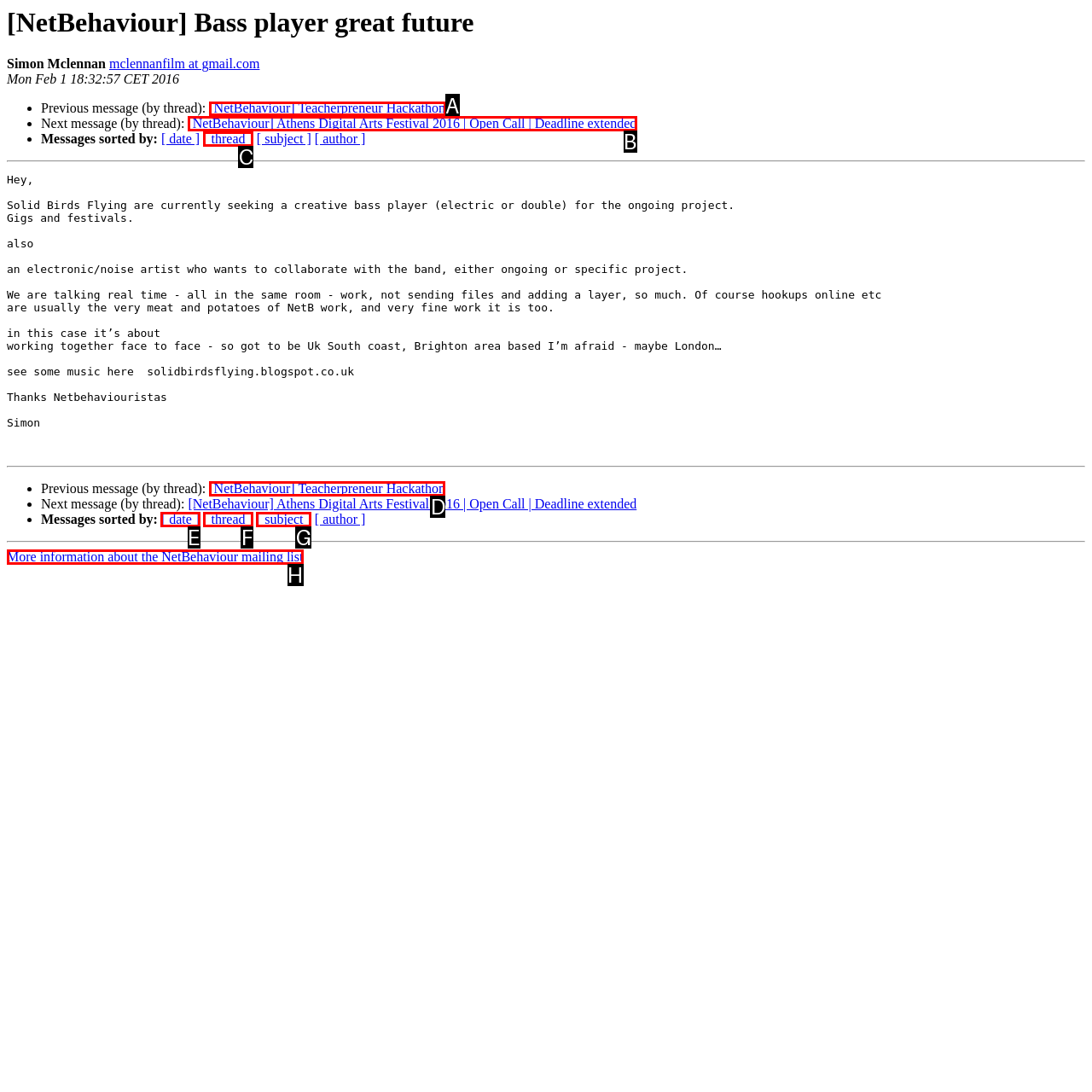Choose the letter of the element that should be clicked to complete the task: Check previous message
Answer with the letter from the possible choices.

A